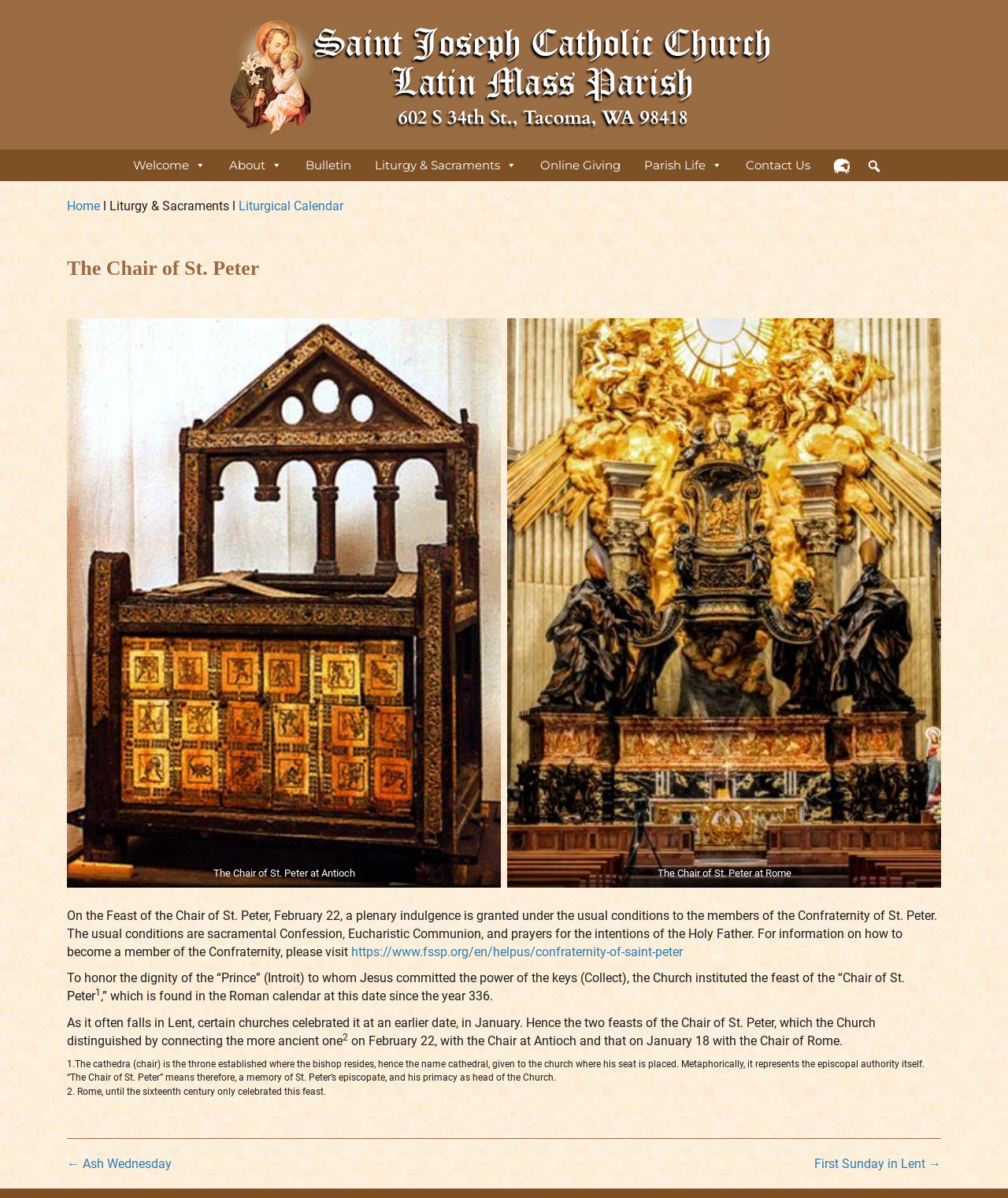Please identify the bounding box coordinates of the element I need to click to follow this instruction: "Visit the Flocknote page".

[0.815, 0.125, 0.854, 0.151]